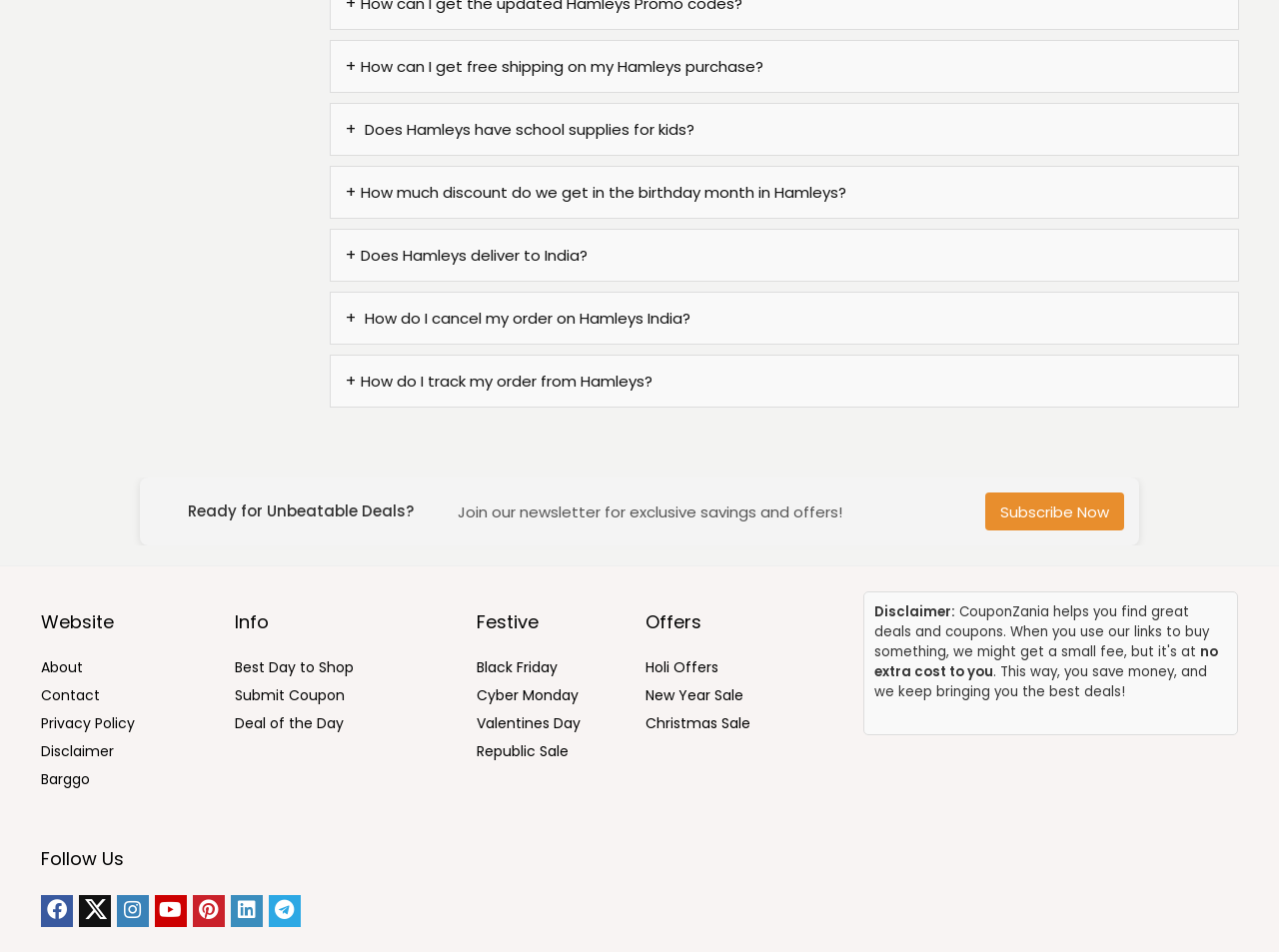How many festive sale links are there?
Using the visual information from the image, give a one-word or short-phrase answer.

4